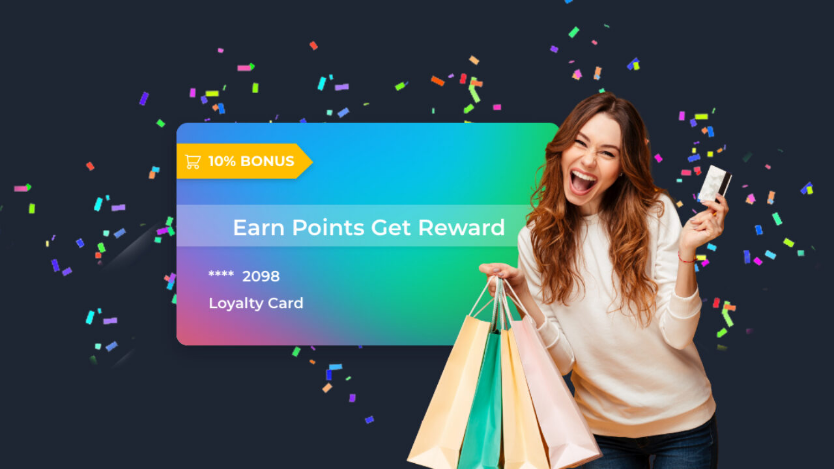Please give a short response to the question using one word or a phrase:
What is scattered in the background?

Confetti